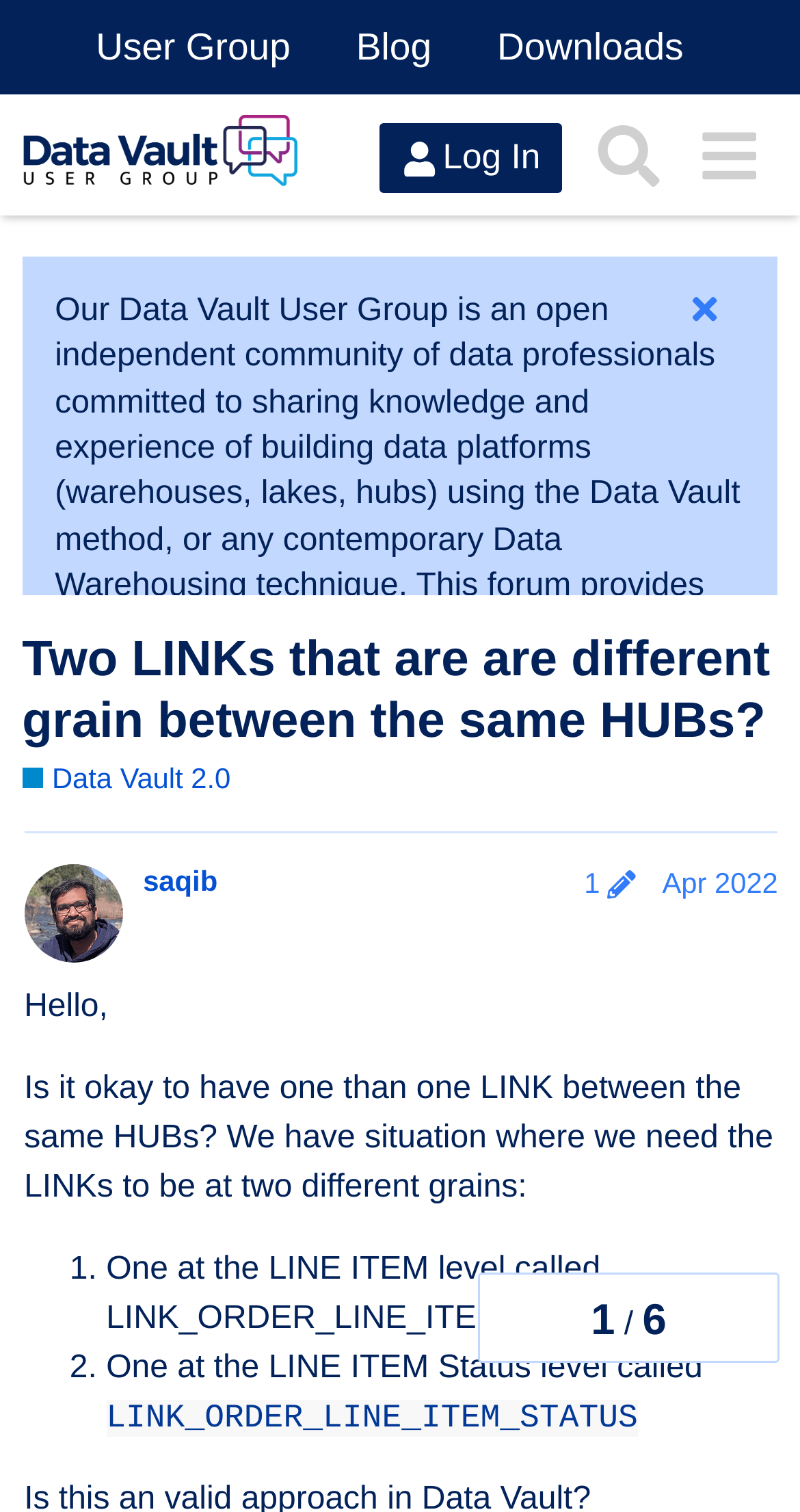From the image, can you give a detailed response to the question below:
What is the topic of the discussion?

The topic of the discussion can be found in the heading section of the webpage, where it is written as 'Two LINKs that are are different grain between the same HUBs?'.